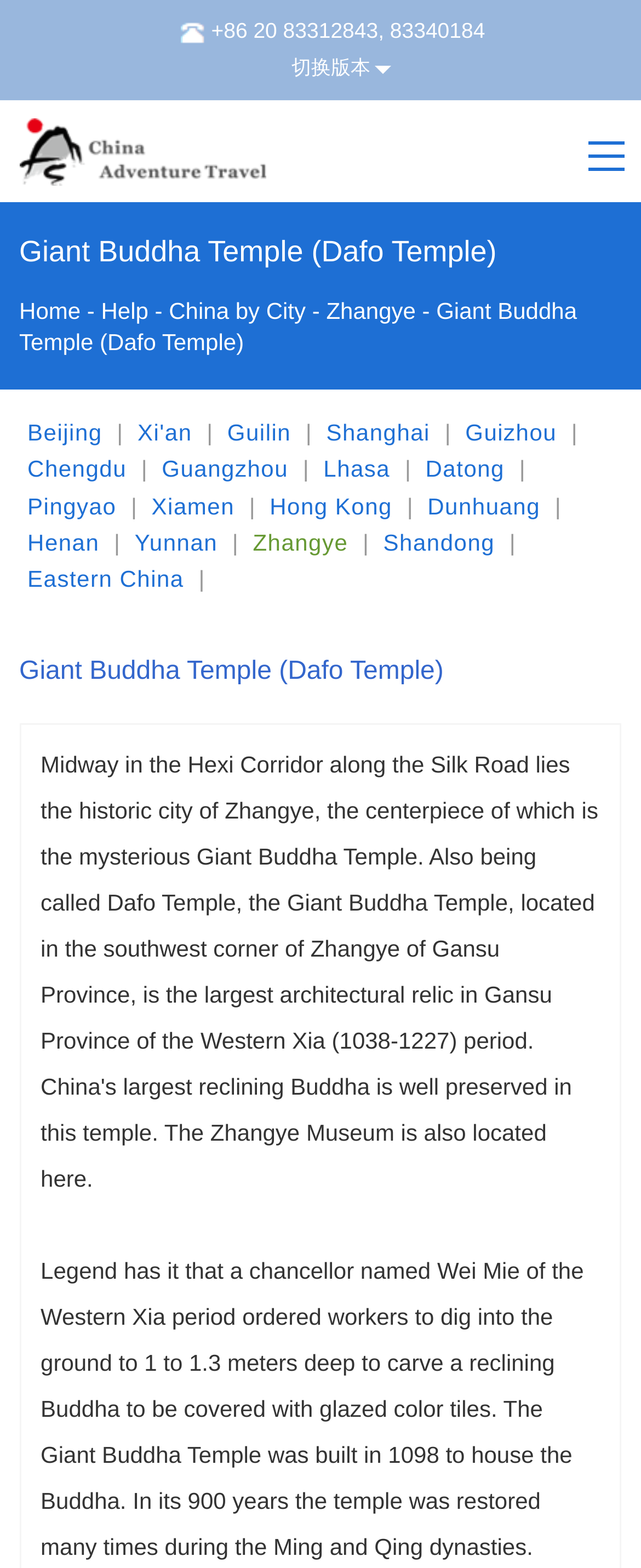For the given element description China by City, determine the bounding box coordinates of the UI element. The coordinates should follow the format (top-left x, top-left y, bottom-right x, bottom-right y) and be within the range of 0 to 1.

[0.263, 0.19, 0.477, 0.207]